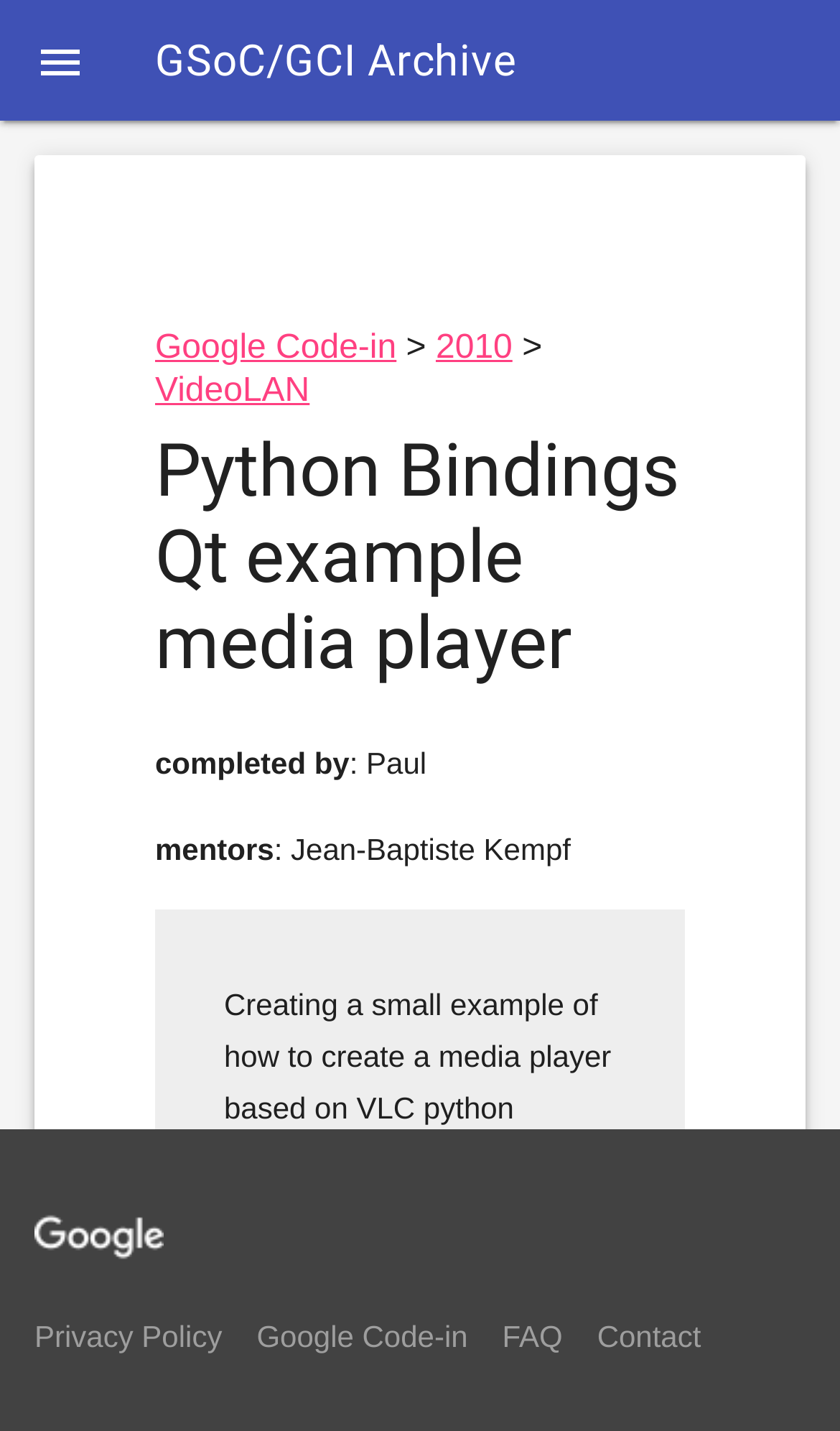Detail the various sections and features of the webpage.

The webpage appears to be a project page for Google Code-in 2010, specifically for the organization VideoLAN, with a task focused on Python Bindings Qt example media player. 

At the top left corner, there is a button with an icon. Next to it, there is a static text "GSoC/GCI Archive". 

Below these elements, there is a main section that occupies most of the page. Within this section, there are several links and static texts arranged vertically. The first link is "Google Code-in", followed by the year "2010". Then, there is a link to "VideoLAN". 

Below these links, there is a heading that describes the task, "Python Bindings Qt example media player". Underneath the heading, there are static texts that provide information about the task, including the name of the person who completed it, "Paul", and the mentor, "Jean-Baptiste Kempf". 

At the bottom of the page, there is a section that contains a Google logo on the left side, and four links on the right side, including "Privacy Policy", "Google Code-in", "FAQ", and "Contact".